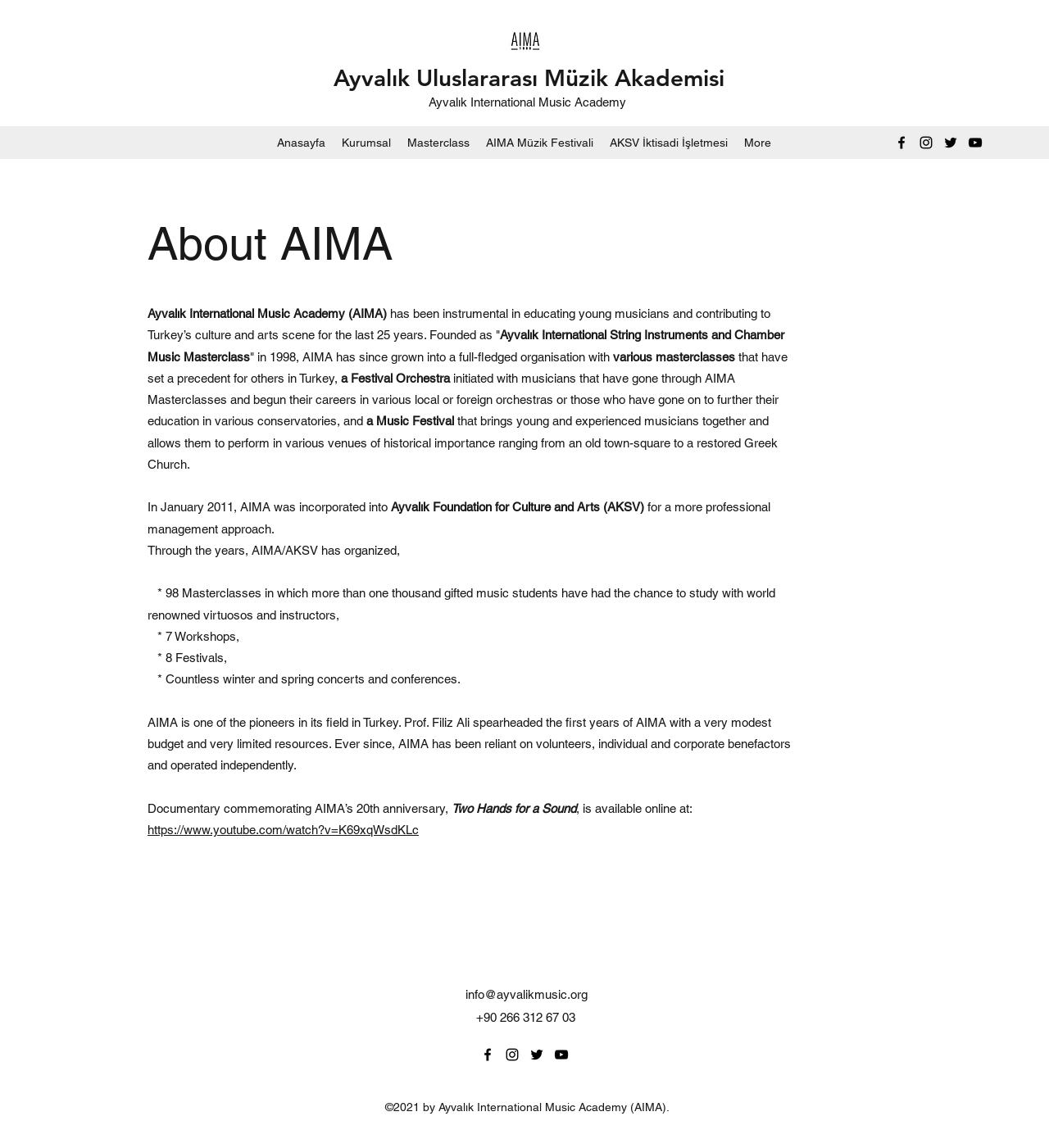Can you find the bounding box coordinates for the element to click on to achieve the instruction: "Check Facebook"?

[0.852, 0.117, 0.867, 0.131]